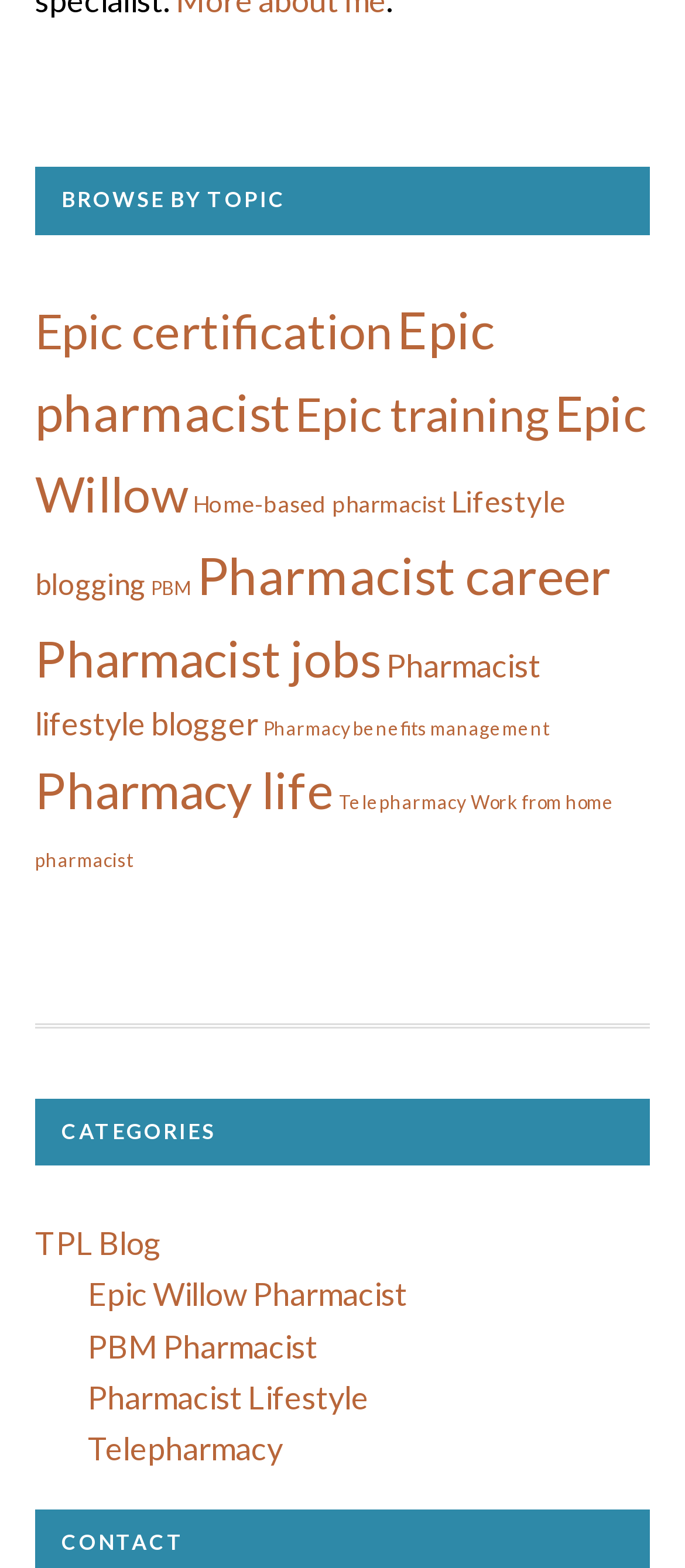Using the details in the image, give a detailed response to the question below:
Is there a category related to Epic certification?

I searched for keywords related to Epic certification and found the category 'Epic certification', which indicates that there is a category related to Epic certification.